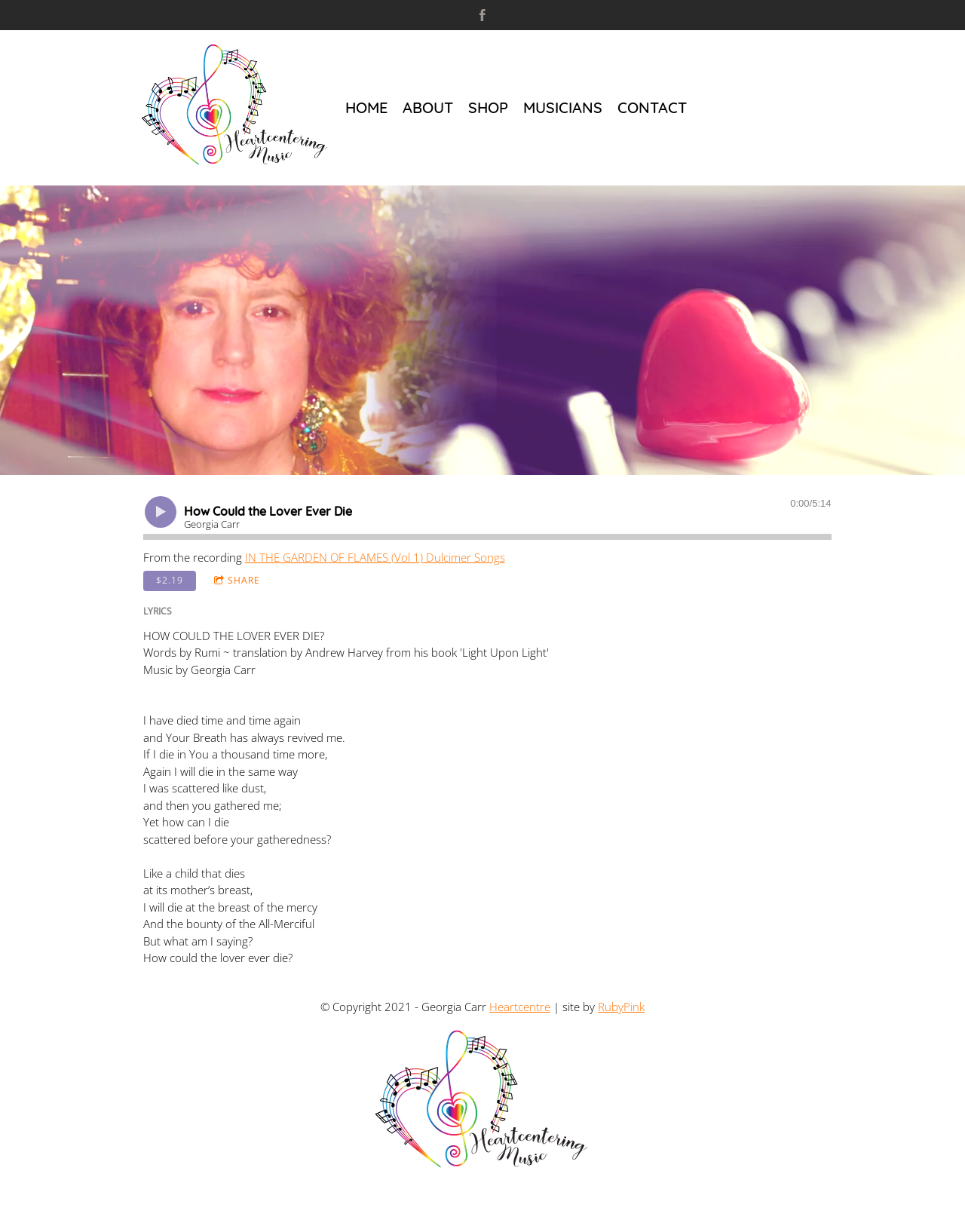Find the bounding box coordinates for the area that should be clicked to accomplish the instruction: "Share the song".

[0.212, 0.464, 0.279, 0.479]